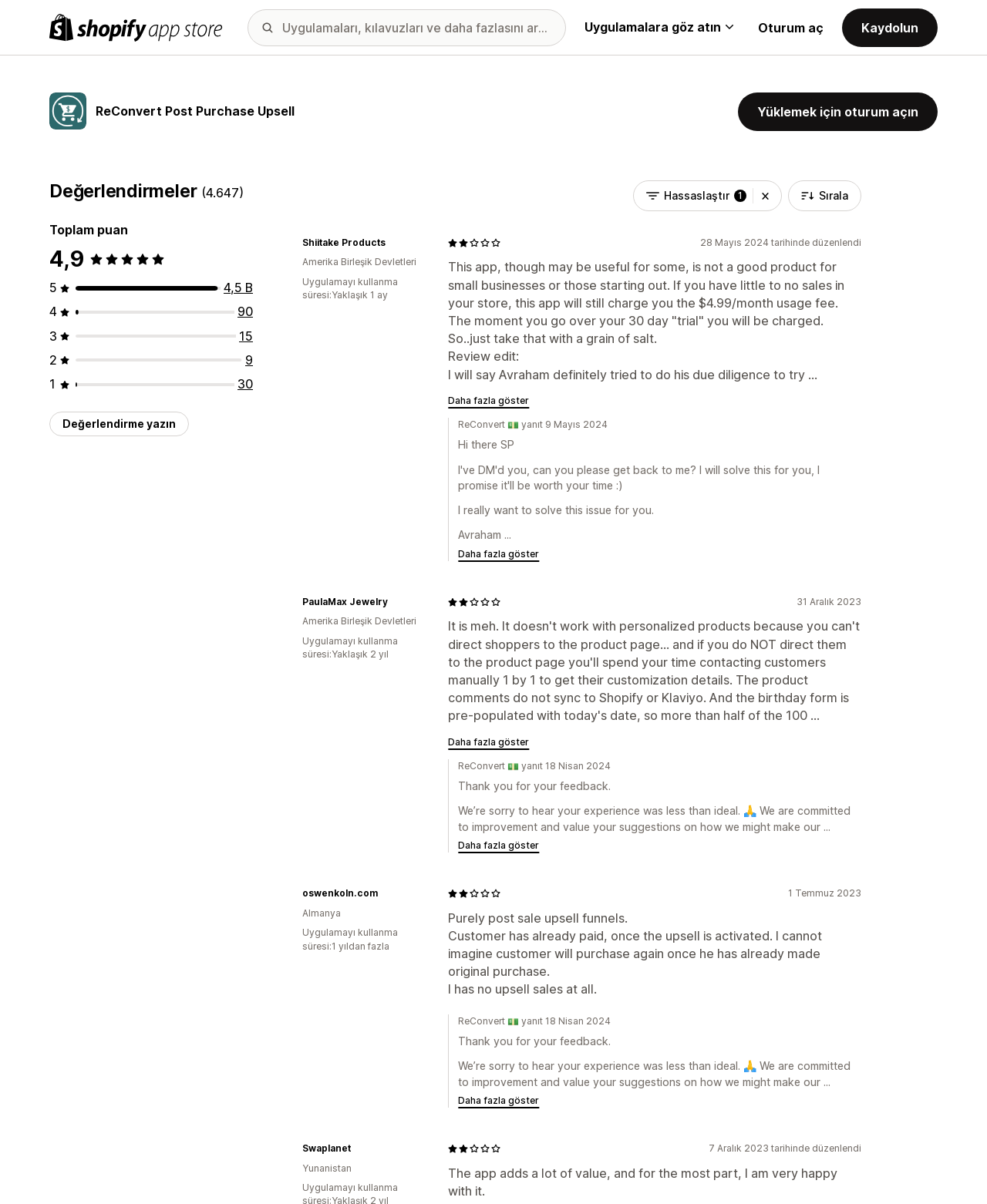What is the name of the app store where ReConvert Post Purchase Upsell is located?
Using the visual information, respond with a single word or phrase.

Shopify App Store